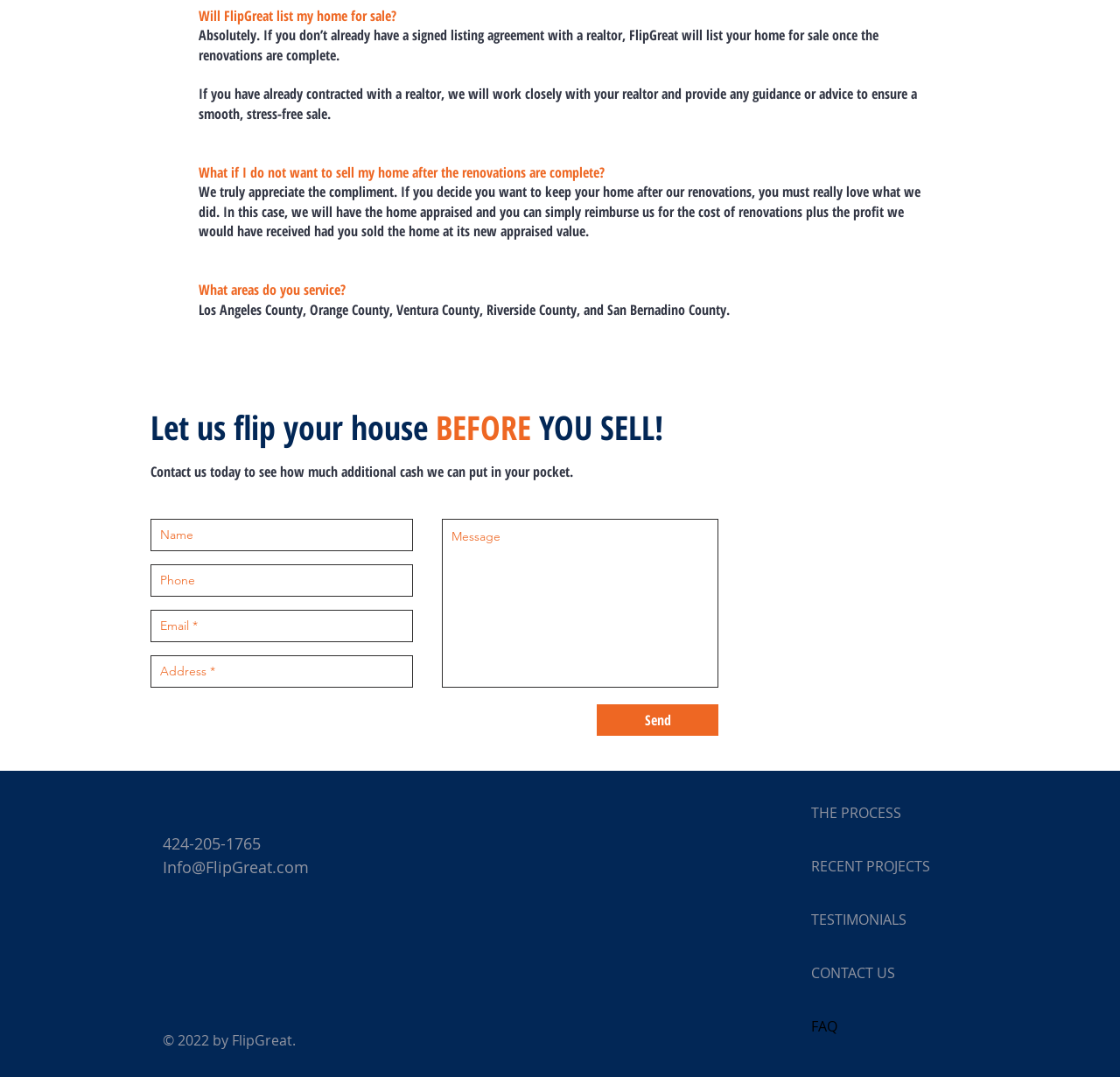Please specify the bounding box coordinates of the region to click in order to perform the following instruction: "View the Staff directory".

None